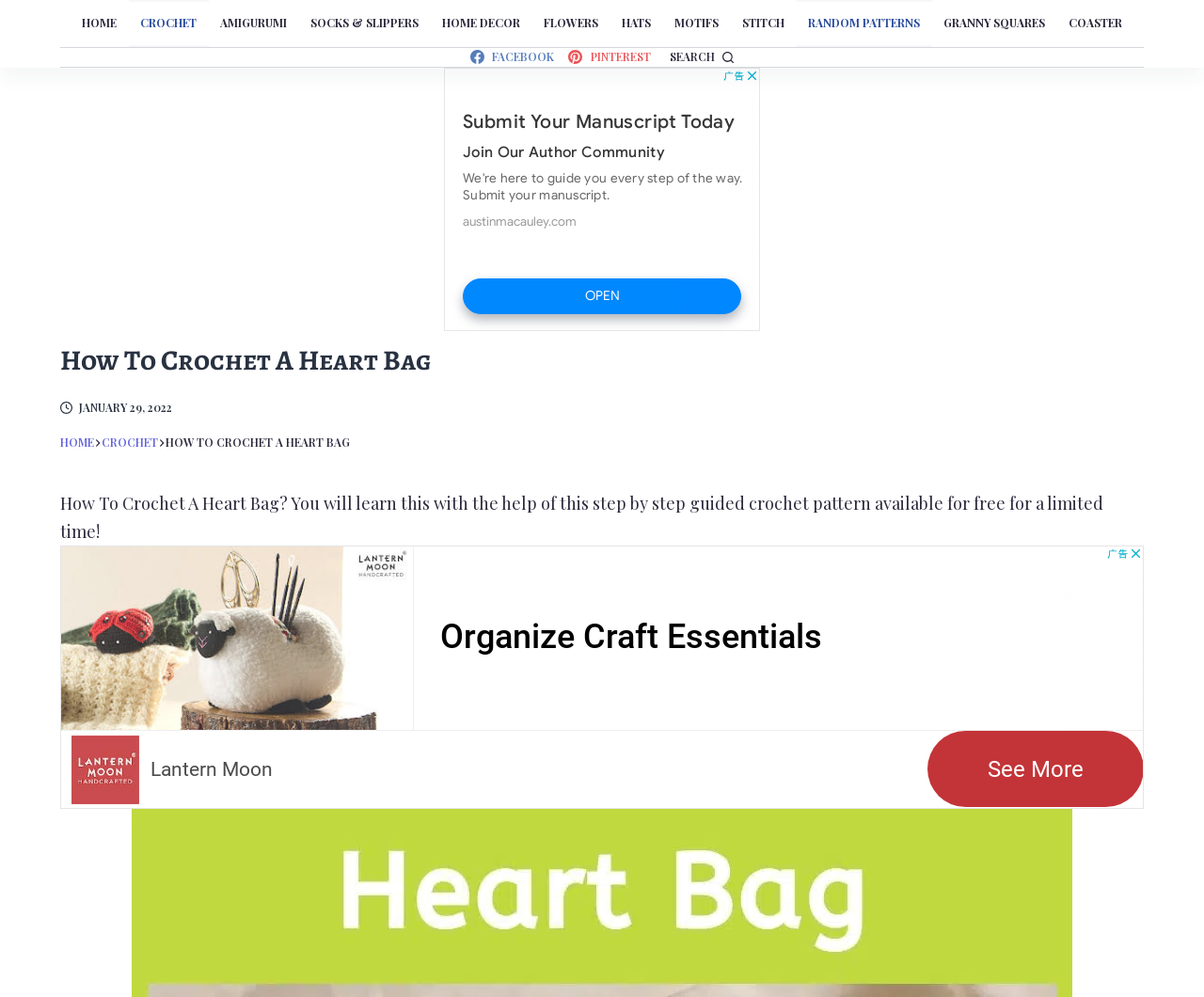Locate and extract the text of the main heading on the webpage.

How To Crochet A Heart Bag